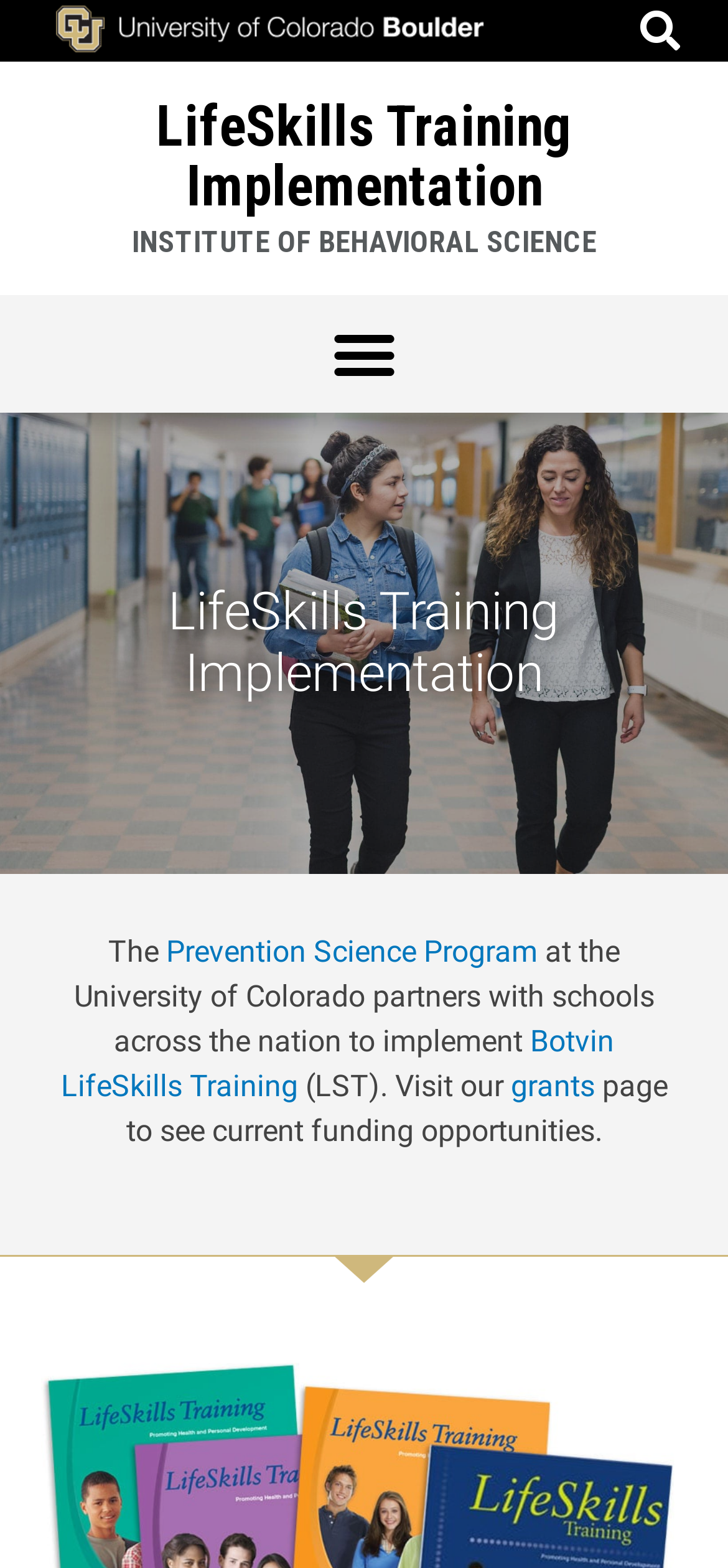Find the bounding box coordinates of the UI element according to this description: "LifeSkills Training Implementation".

[0.214, 0.06, 0.786, 0.139]